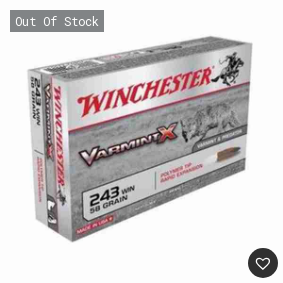Generate a comprehensive description of the image.

The image showcases a box of **Winchester Varmint-X** ammunition labeled as 243 WIN with a grain weight of 58 grains. The packaging features a prominent design, highlighted by the **Winchester** logo at the top. A visual element of a coyote adorns the box, aligning with the product's intended use for varmint hunting. 

In the upper left corner, there is a clear indication that this product is "**Out Of Stock**," alerting potential buyers of its current unavailability. The box is presented in a standard rectangular shape, suggesting a secure packaging format for the ammunition inside. In the bottom right corner, a heart icon symbolizes an option to add the product to a wishlist. This image emphasizes the availability and features of the **Winchester 243 WIN Varmint-X** ammunition, catering to enthusiasts and hunters.